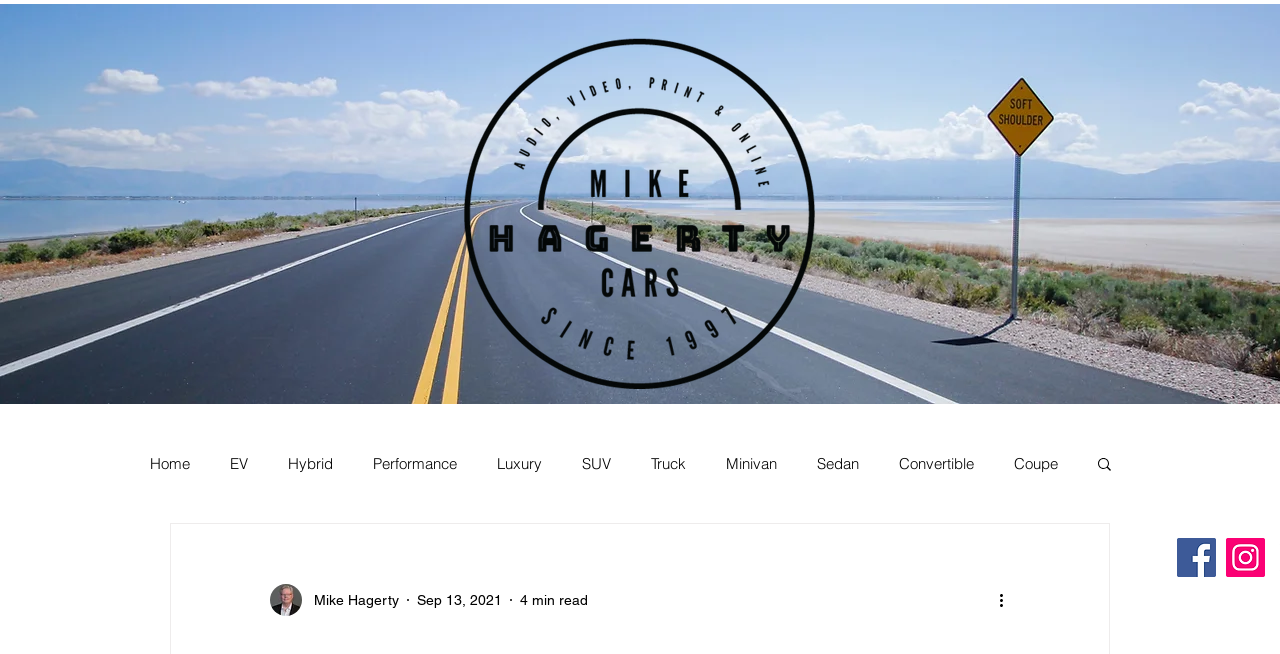Ascertain the bounding box coordinates for the UI element detailed here: "aria-label="Facebook"". The coordinates should be provided as [left, top, right, bottom] with each value being a float between 0 and 1.

[0.92, 0.823, 0.95, 0.882]